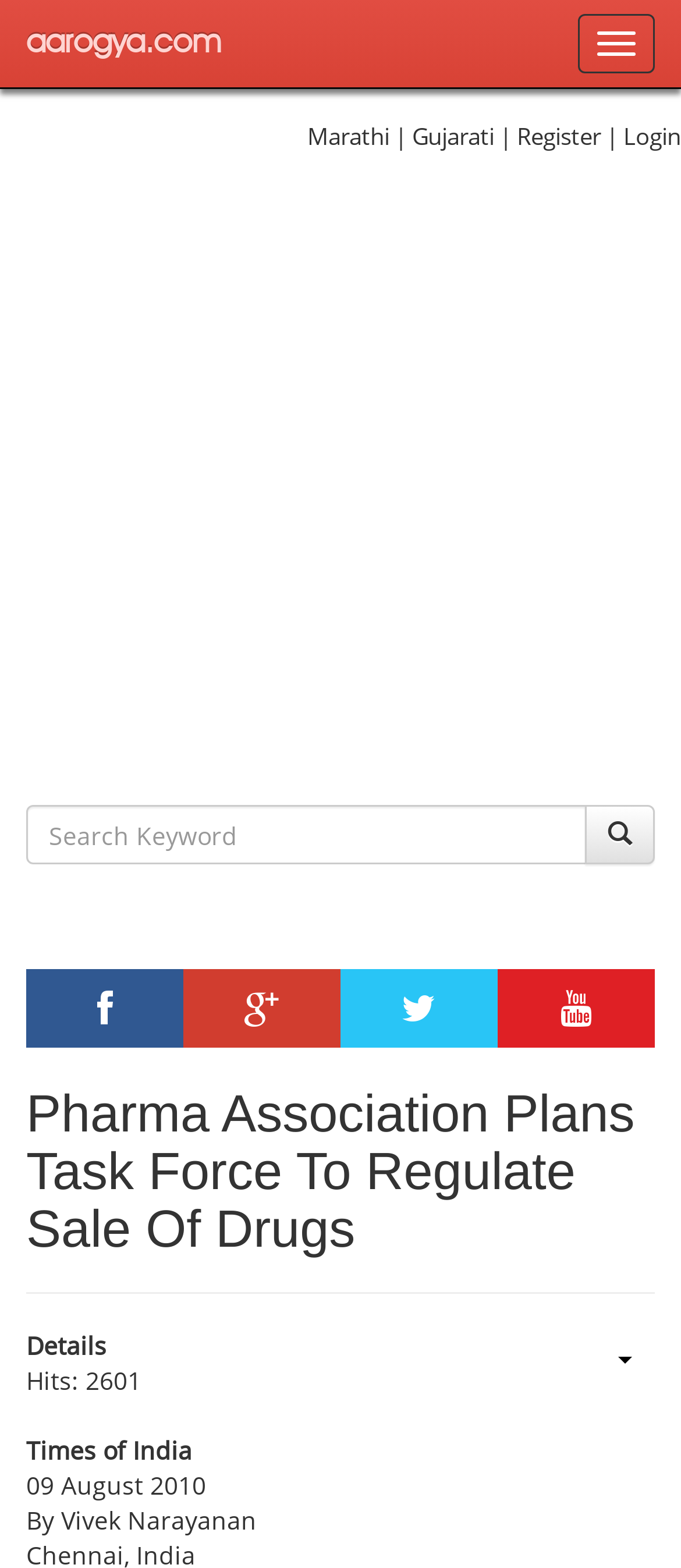Please identify the bounding box coordinates of the area I need to click to accomplish the following instruction: "Search for health information".

[0.038, 0.513, 0.862, 0.551]